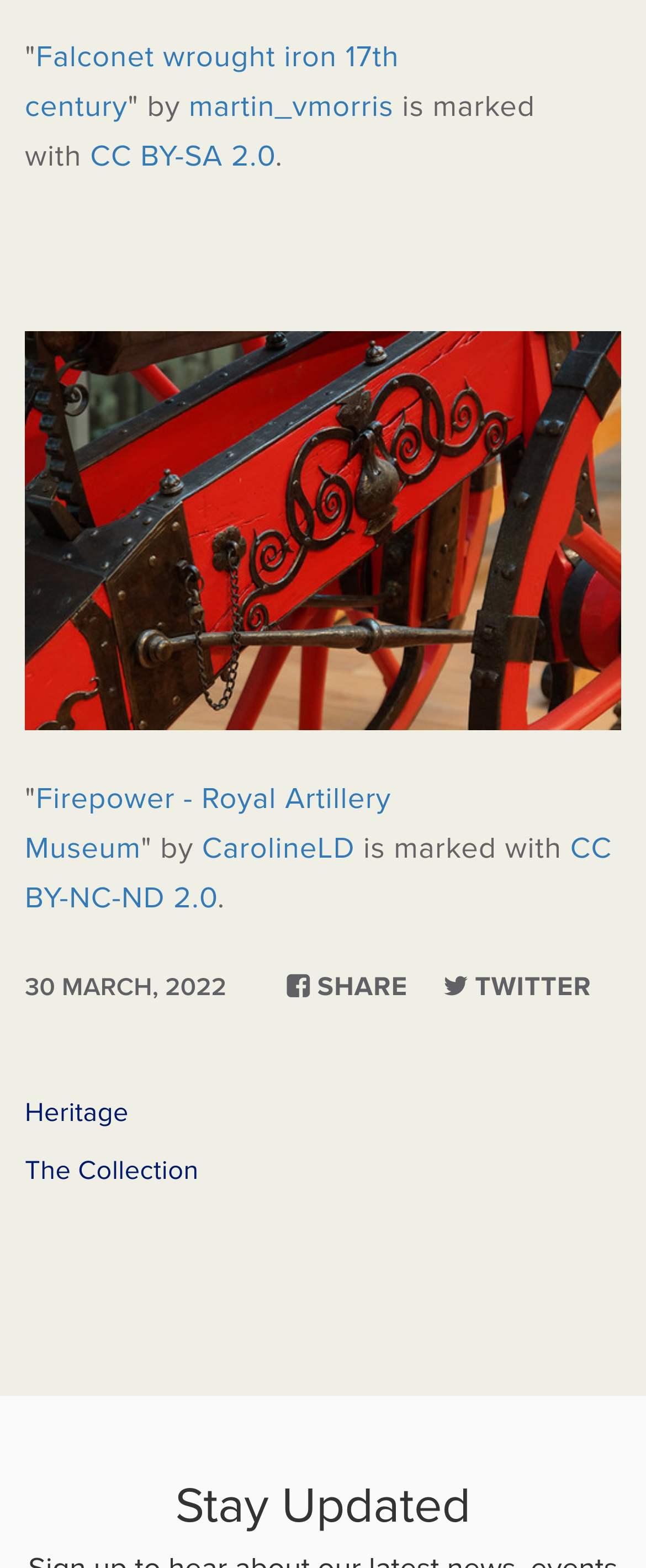What is the name of the first artifact?
Based on the image, please offer an in-depth response to the question.

The first artifact is mentioned in the link with the text 'Falconet wrought iron 17th century', which is located at the top of the webpage.